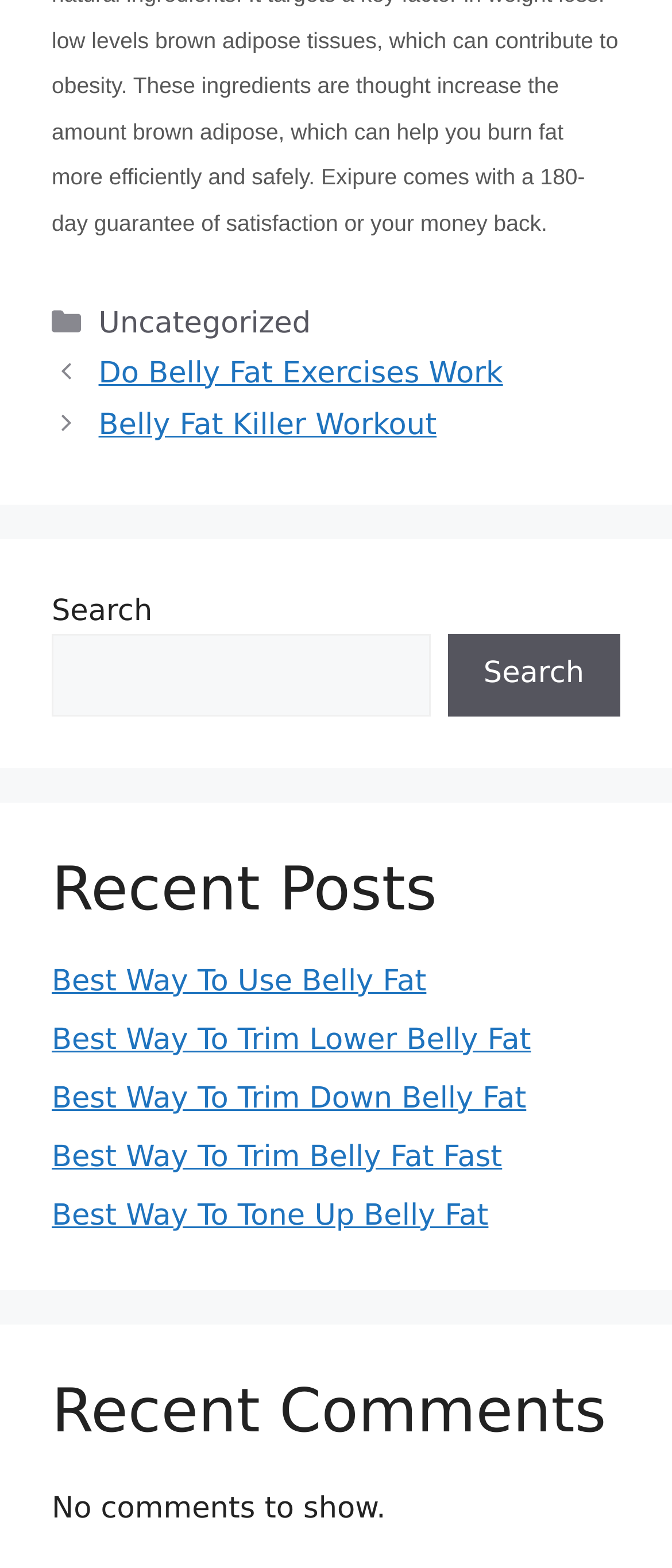Please respond in a single word or phrase: 
How many navigation links are there?

2